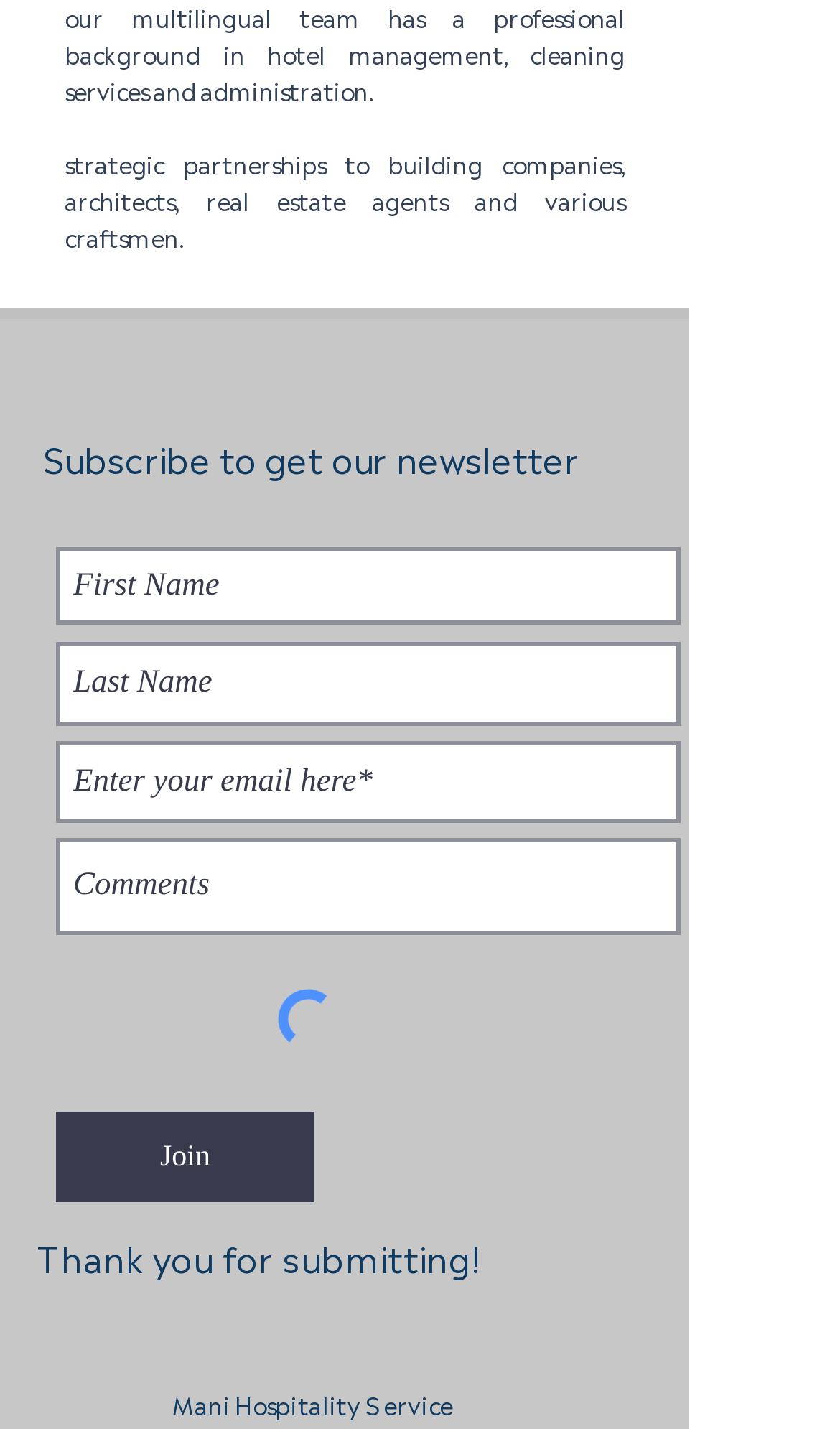Based on the image, please respond to the question with as much detail as possible:
What social media platforms are linked?

The social bar contains links to Whatsapp, Facebook, YouTube, and Instagram, allowing users to access the company's social media profiles.